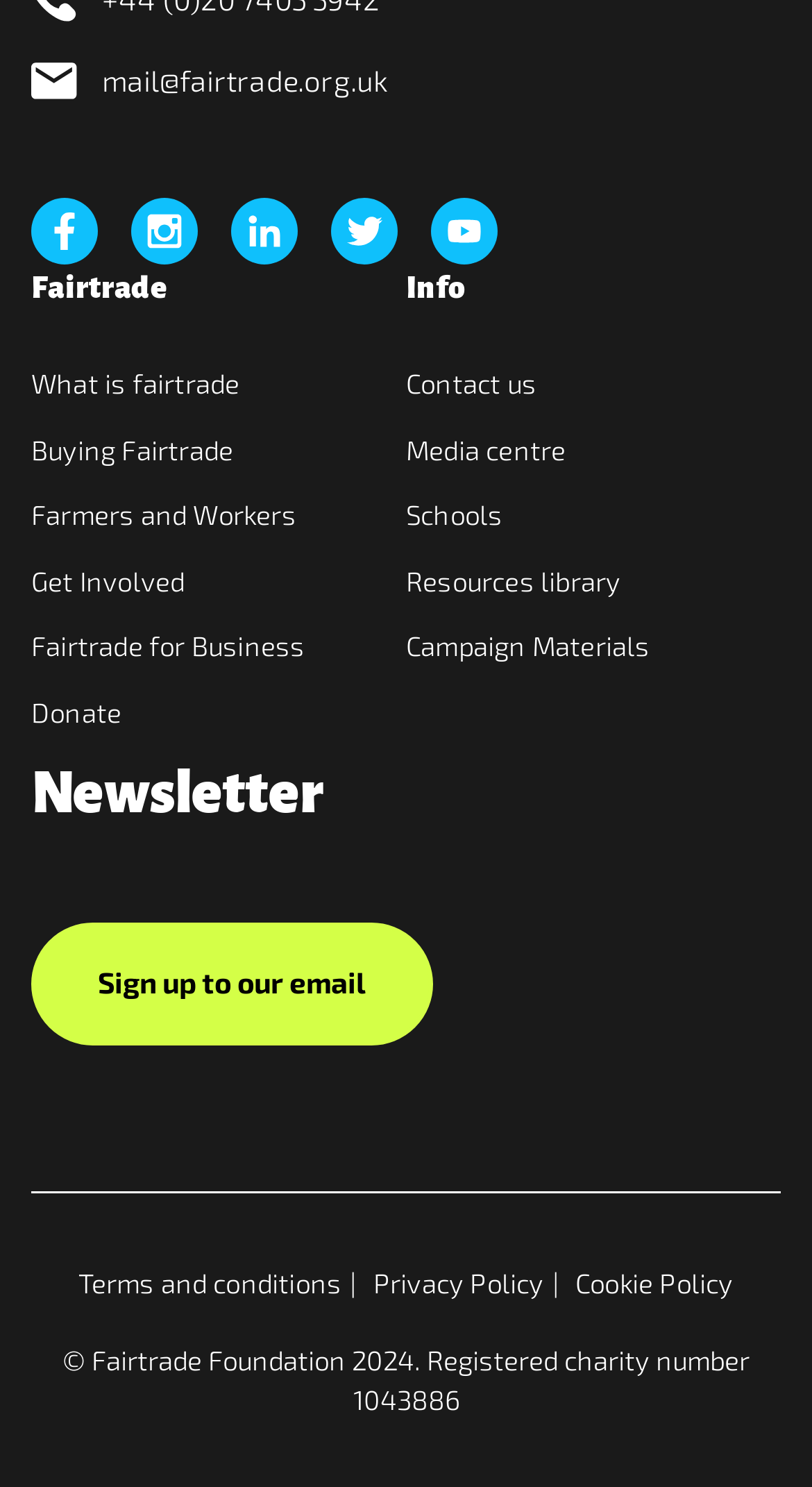Specify the bounding box coordinates of the element's region that should be clicked to achieve the following instruction: "Donate". The bounding box coordinates consist of four float numbers between 0 and 1, in the format [left, top, right, bottom].

[0.038, 0.467, 0.15, 0.489]